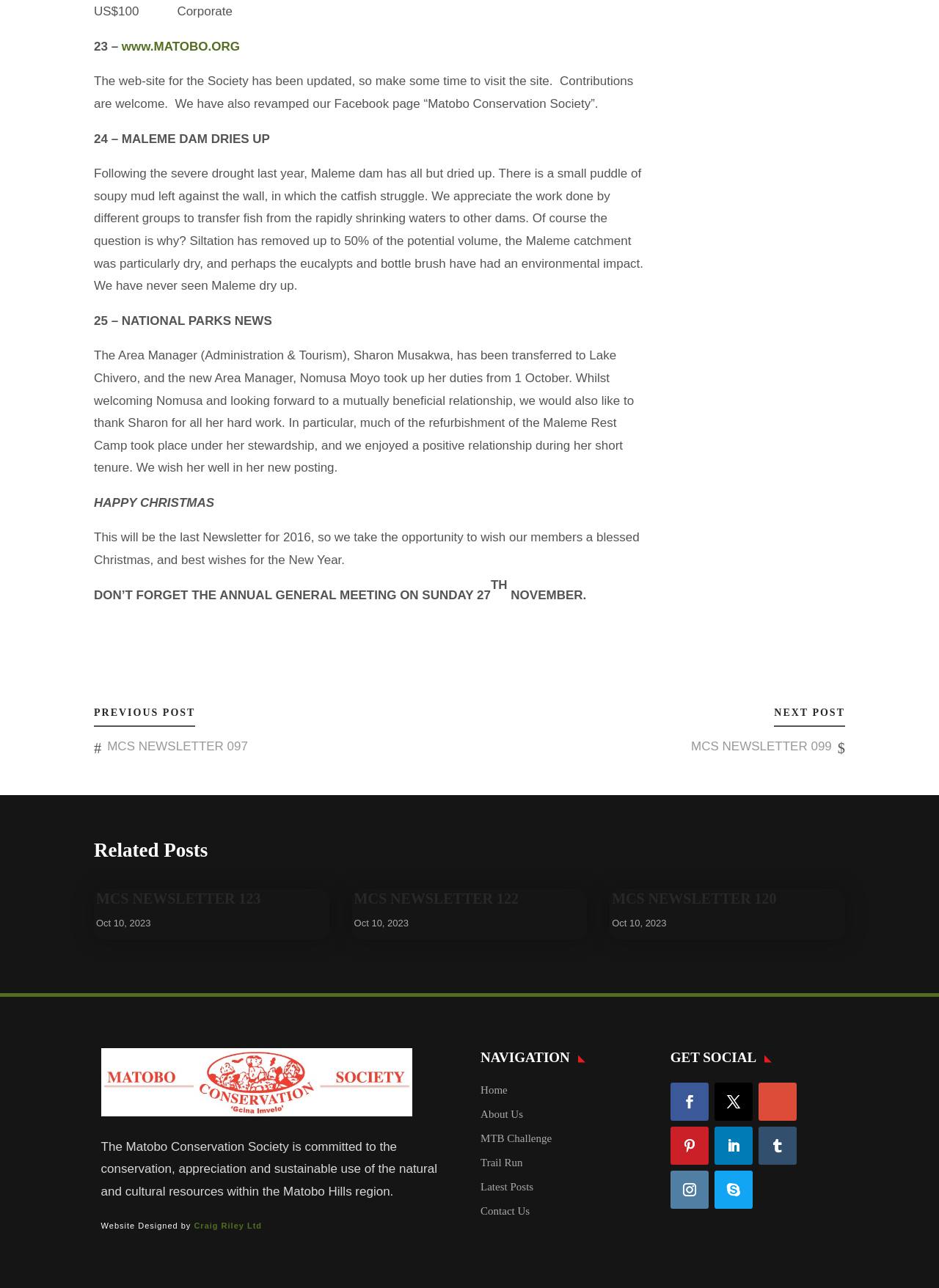Please identify the coordinates of the bounding box that should be clicked to fulfill this instruction: "Click the link to MCS NEWSLETTER 097".

[0.114, 0.574, 0.264, 0.585]